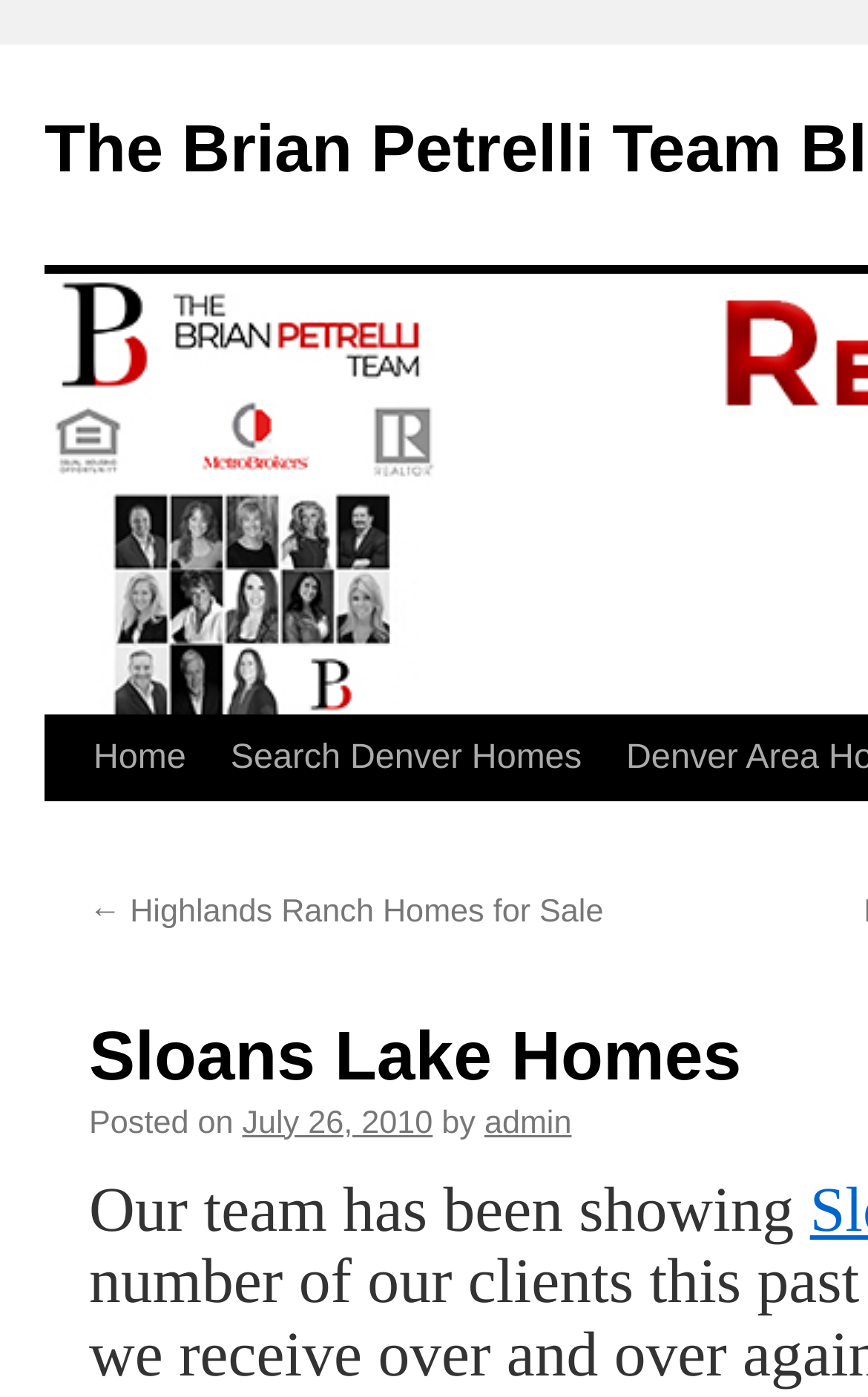Determine the bounding box for the described UI element: "Denver Area Homes".

[0.611, 0.513, 0.962, 0.634]